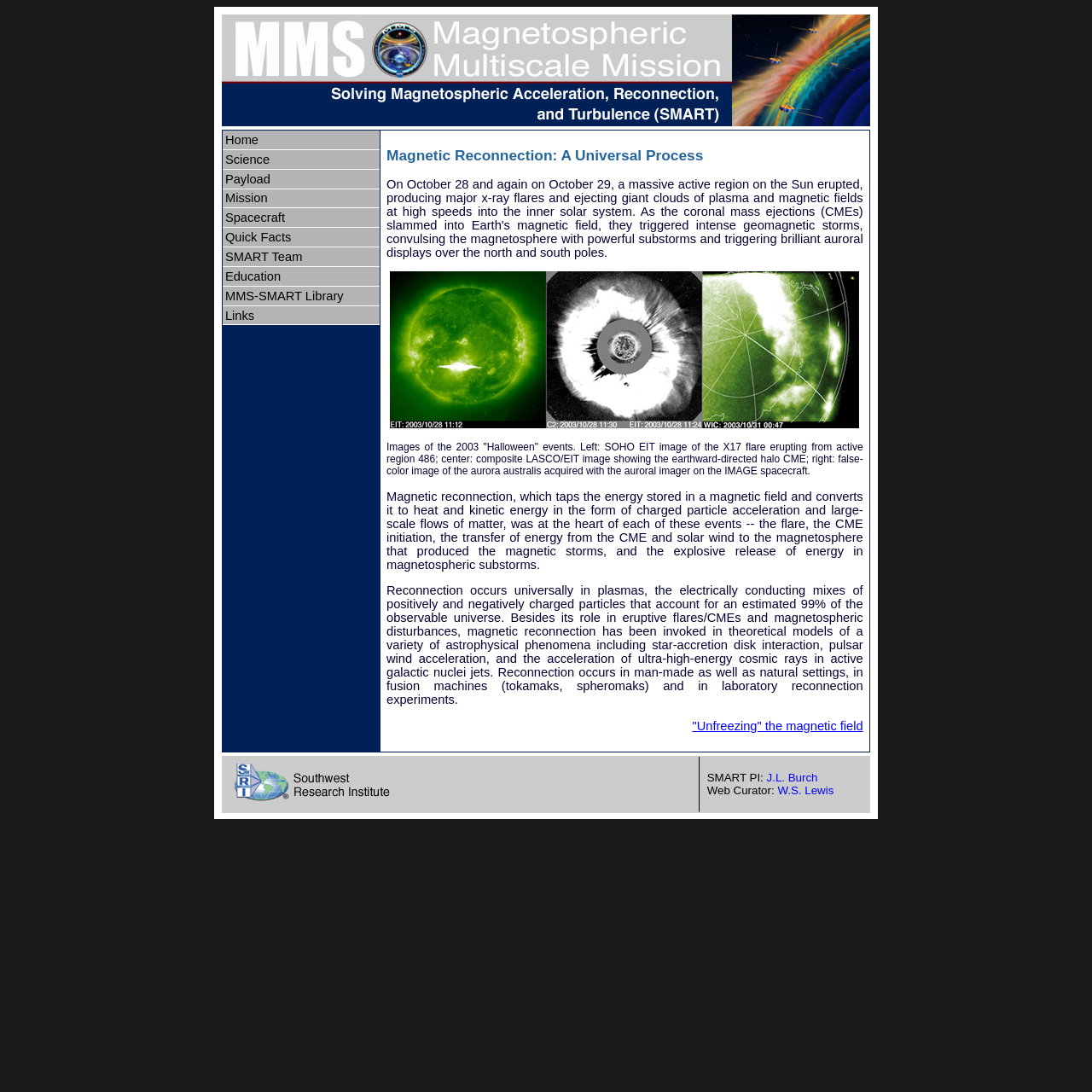Produce a meticulous description of the webpage.

The webpage is titled "MMS-SMART Science" and has a layout table that occupies most of the screen. At the top, there is a table cell containing the text "SMART PI: J.L. Burch Web Curator: W.S. Lewis". Below this, there is an image.

The main content of the page is divided into two sections. On the left, there is a navigation menu with 10 links: "Home", "Science", "Payload", "Mission", "Spacecraft", "Quick Facts", "SMART Team", "Education", "MMS-SMART Library", and "Links". These links are arranged in a grid cell and take up about half of the screen's width.

On the right, there is a long article titled "Magnetic Reconnection: A Universal Process". The article has a heading and a block of text that describes a scientific phenomenon. The text is accompanied by an image and a link to a related topic, "Unfreezing" the magnetic field. The article occupies most of the screen's width and height.

At the bottom of the page, there is another table with two cells. The left cell contains an image, and the right cell contains the same text as the top of the page, "SMART PI: J.L. Burch Web Curator: W.S. Lewis", along with two links to the names "J.L. Burch" and "W.S. Lewis".